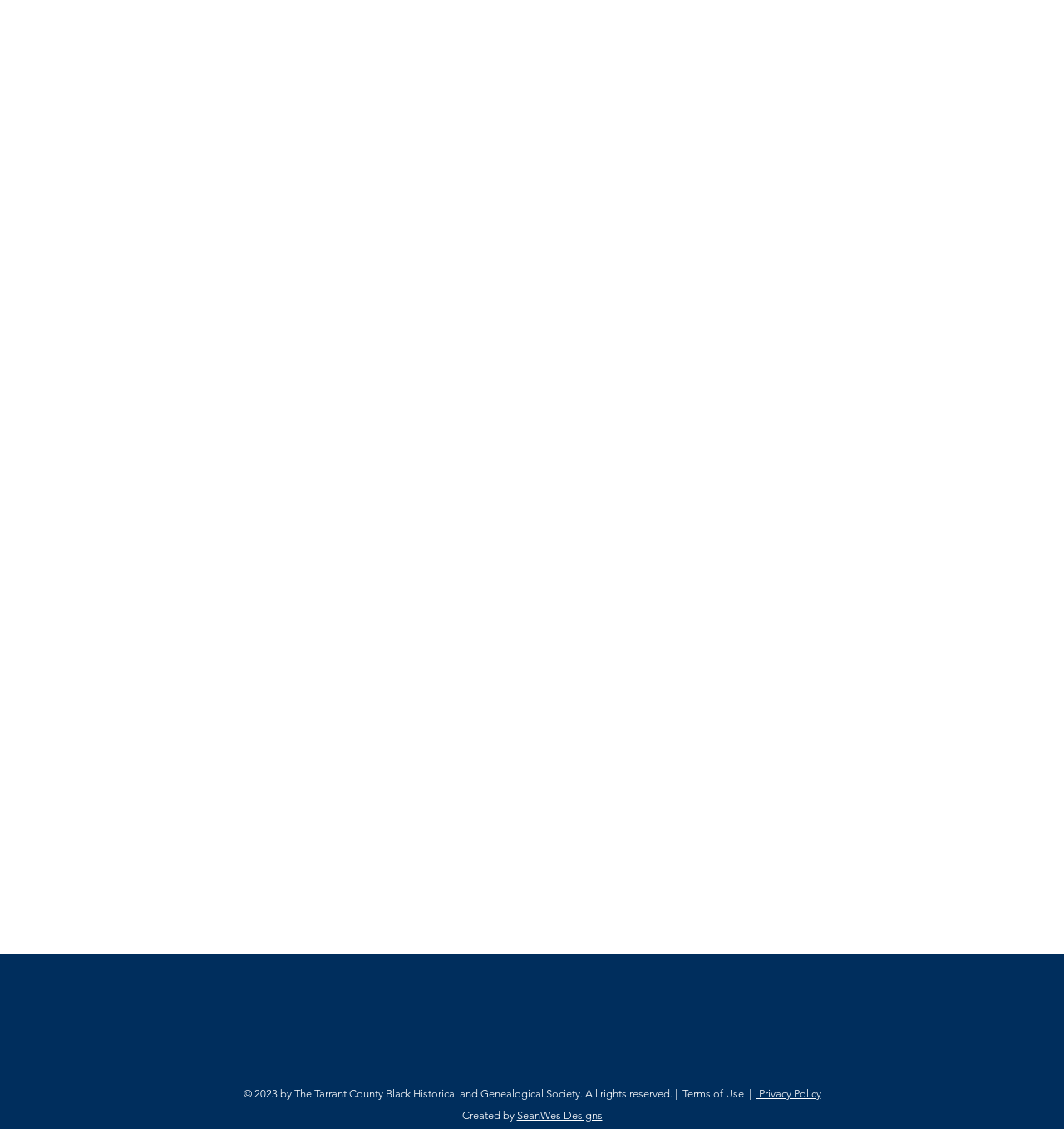Using the description: "Privacy Policy", determine the UI element's bounding box coordinates. Ensure the coordinates are in the format of four float numbers between 0 and 1, i.e., [left, top, right, bottom].

[0.711, 0.963, 0.771, 0.974]